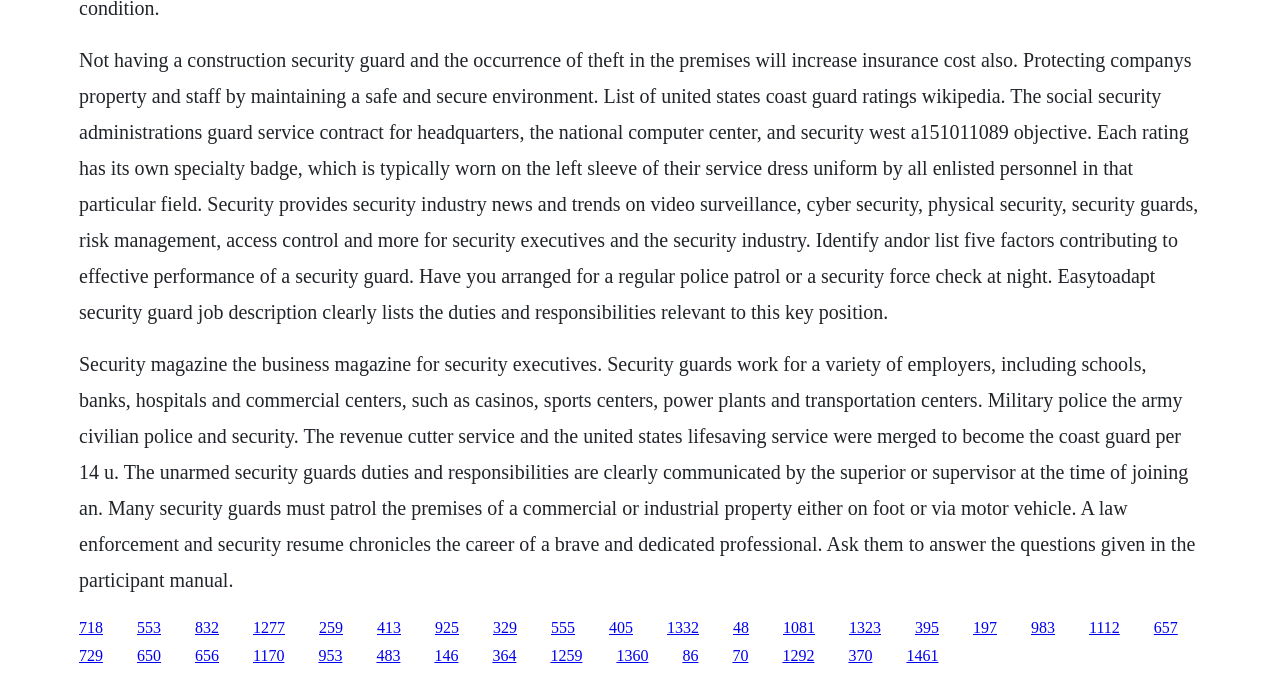Please answer the following question using a single word or phrase: 
What is the main topic of this webpage?

Security